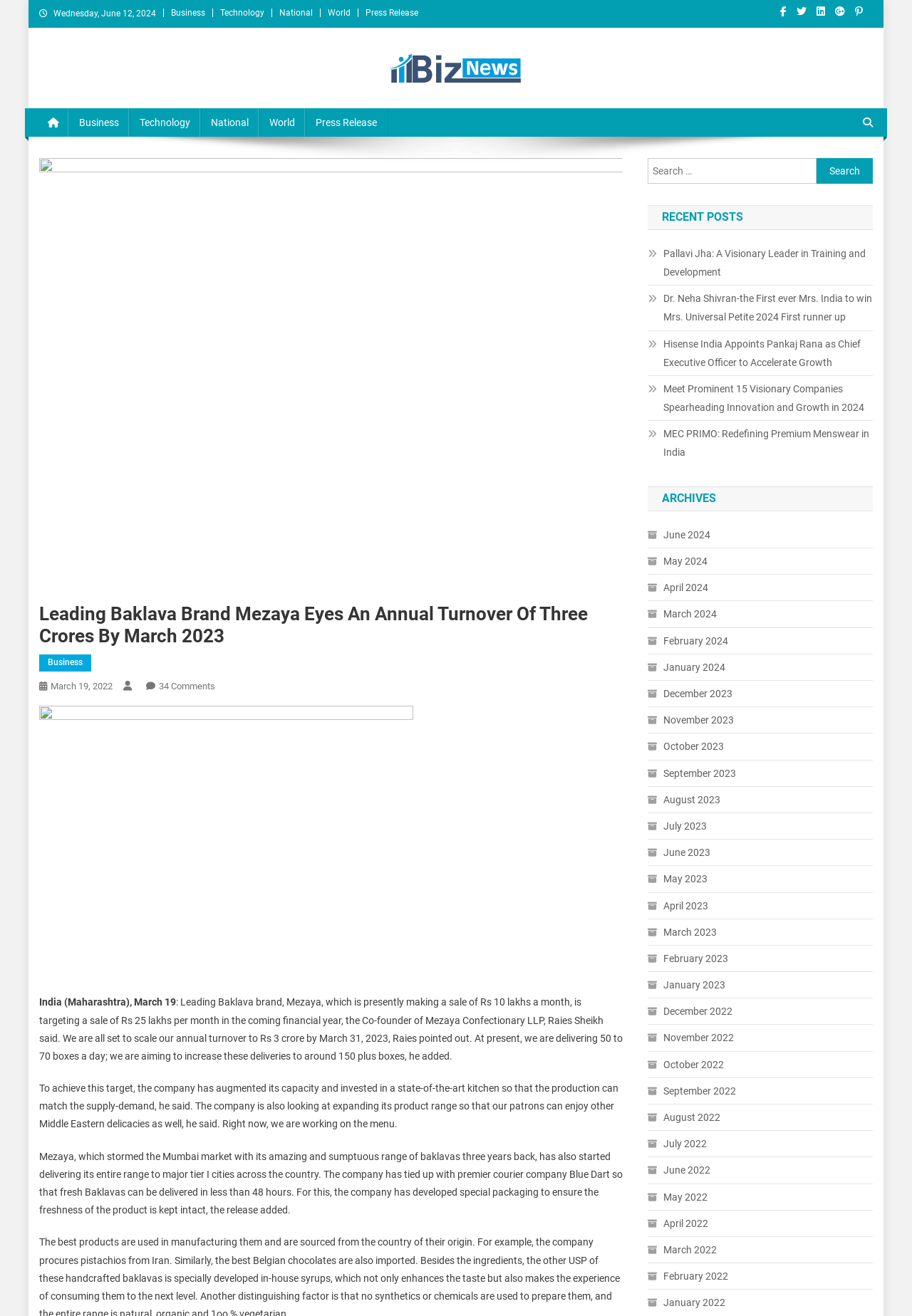Please determine the bounding box coordinates of the element's region to click in order to carry out the following instruction: "Read the article about Mezaya Confectionary LLP". The coordinates should be four float numbers between 0 and 1, i.e., [left, top, right, bottom].

[0.043, 0.458, 0.683, 0.492]